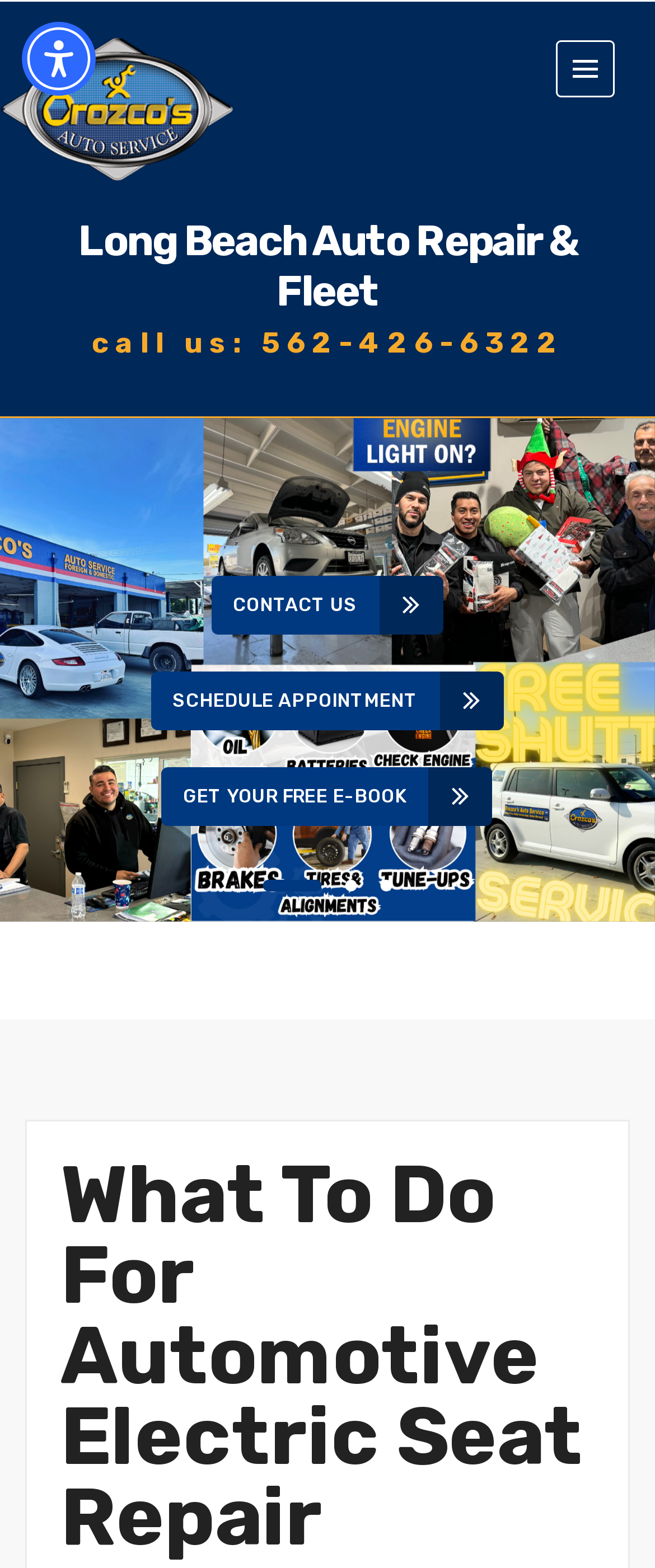Provide a one-word or one-phrase answer to the question:
How many links are there in the top section of the page?

3